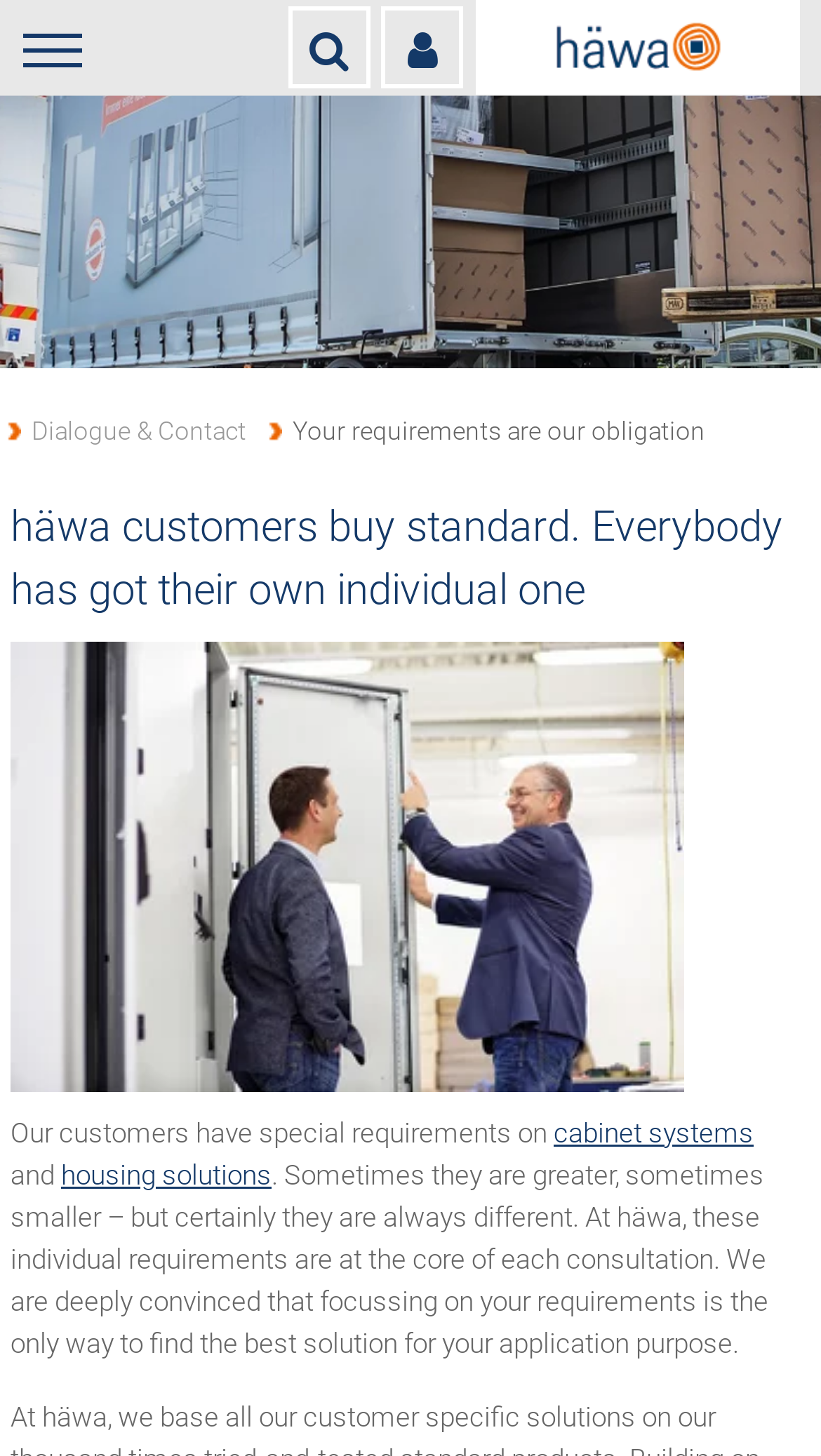Explain the webpage in detail.

The webpage appears to be a company's introduction page, with a focus on their approach to customer requirements. At the top left, there is a small button. Below it, a large figure takes up most of the top section, containing a link to "häwa" with an accompanying image. 

In the middle section, a prominent header reads "Your requirements are our obligation" with a subheading that explains how their customers have unique needs. Below this, there is a paragraph of text that discusses how the company approaches these individual requirements, with links to "cabinet systems" and "housing solutions" embedded within the text. The text explains that the company prioritizes understanding their customers' needs to find the best solution for their application.

Overall, the webpage has a clean and simple layout, with a clear focus on the company's mission and approach to customer service.